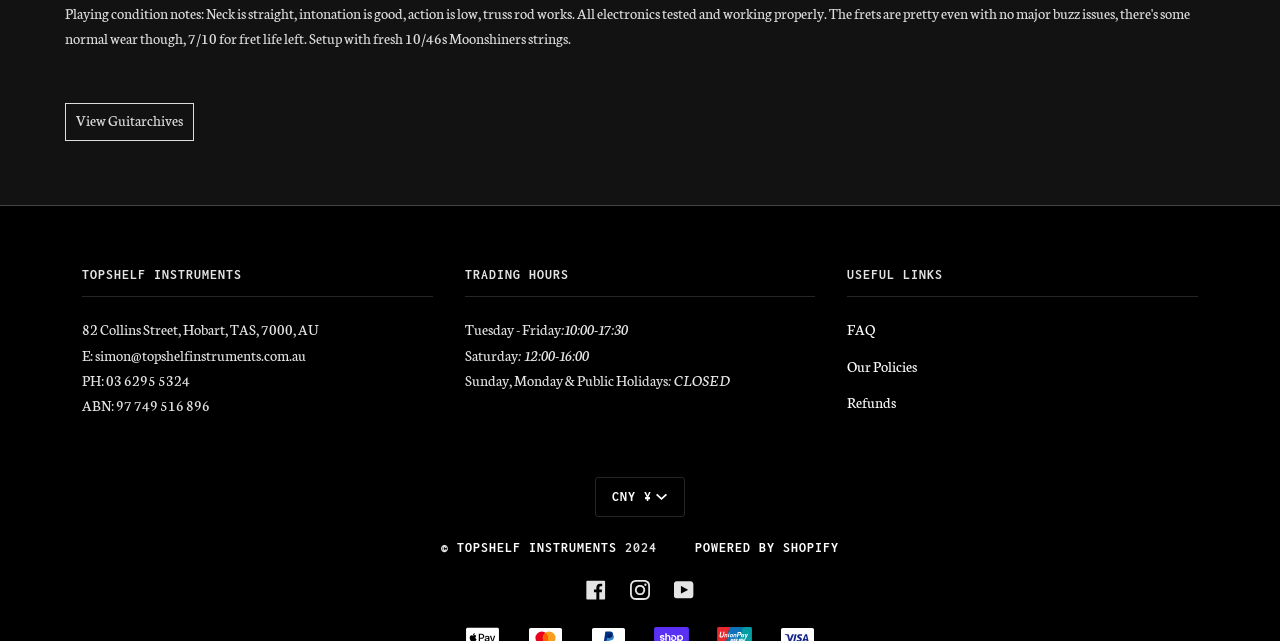What is the phone number of Topshelf Instruments? Examine the screenshot and reply using just one word or a brief phrase.

03 6295 5324